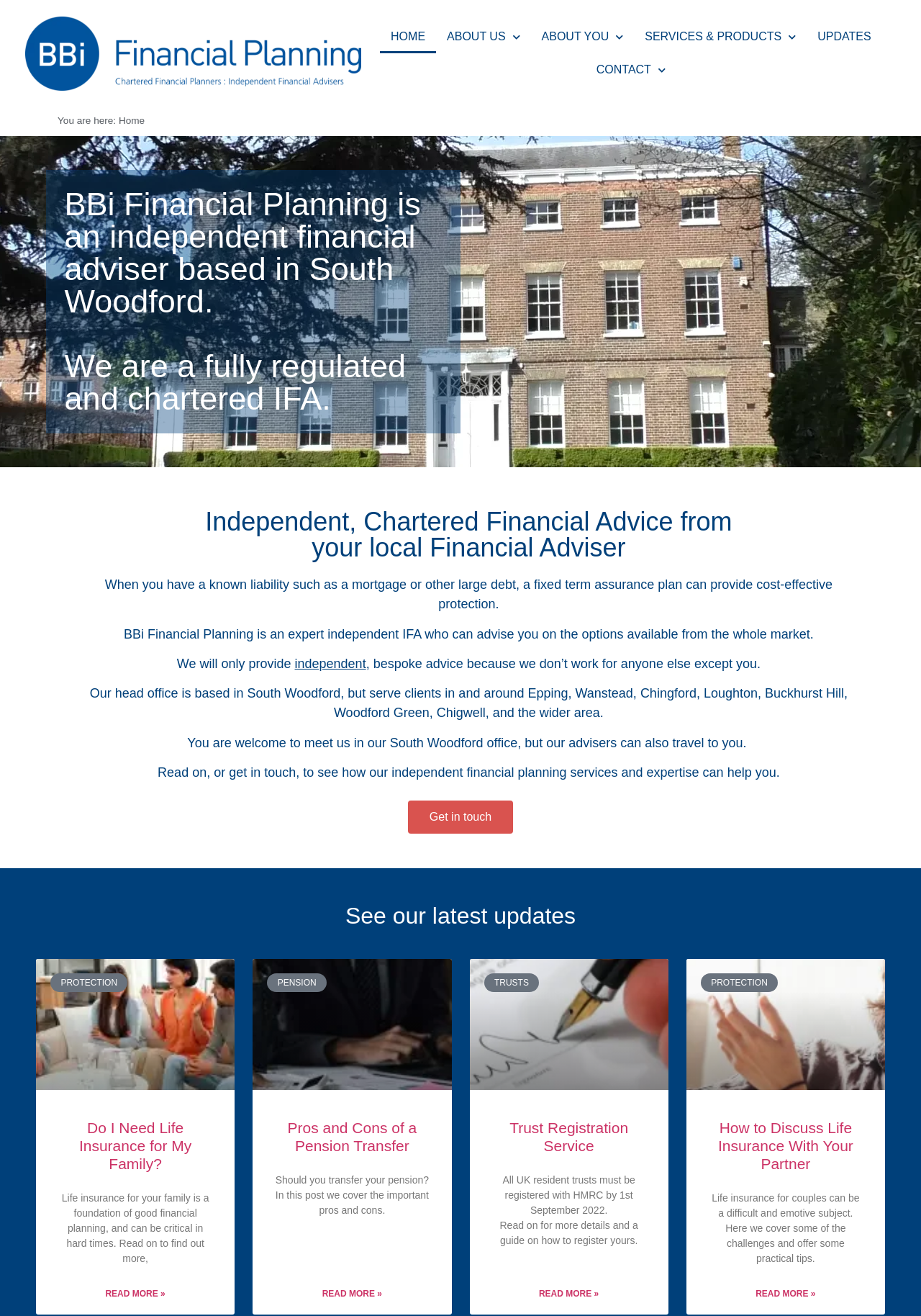Find the bounding box coordinates for the element described here: "About Us".

[0.473, 0.015, 0.576, 0.041]